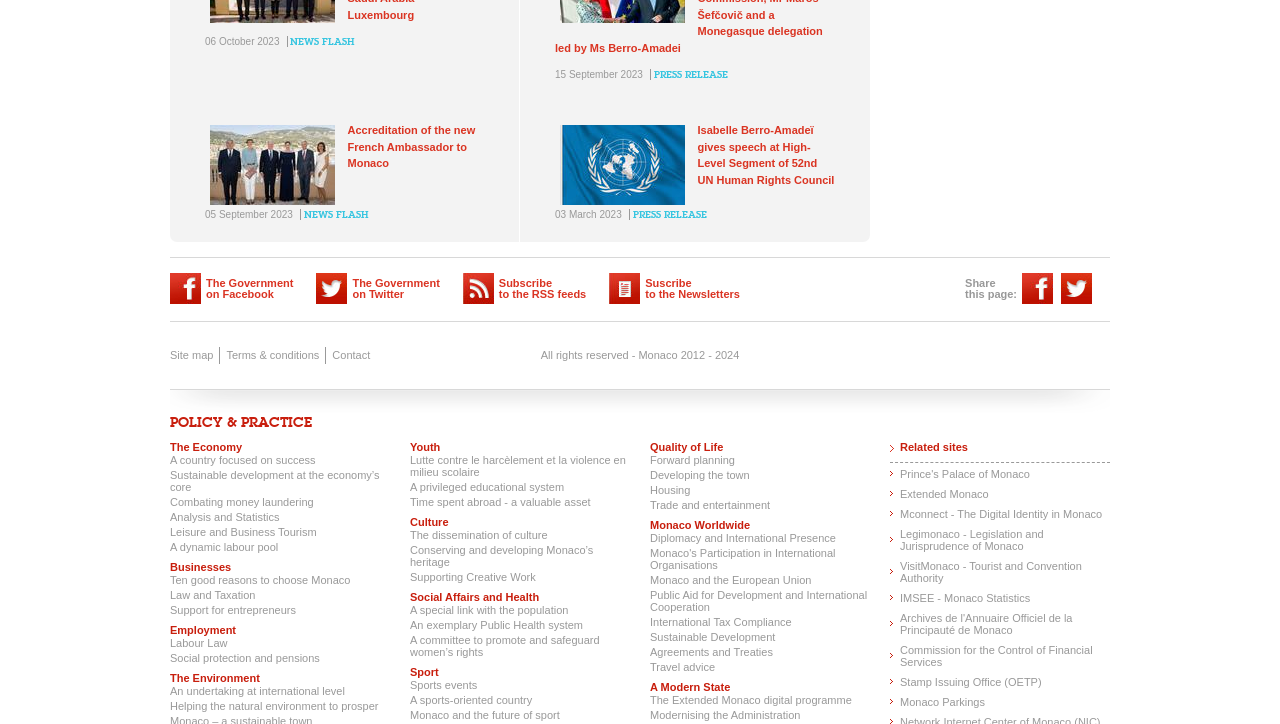Could you indicate the bounding box coordinates of the region to click in order to complete this instruction: "Click on Facebook link".

[0.133, 0.377, 0.233, 0.42]